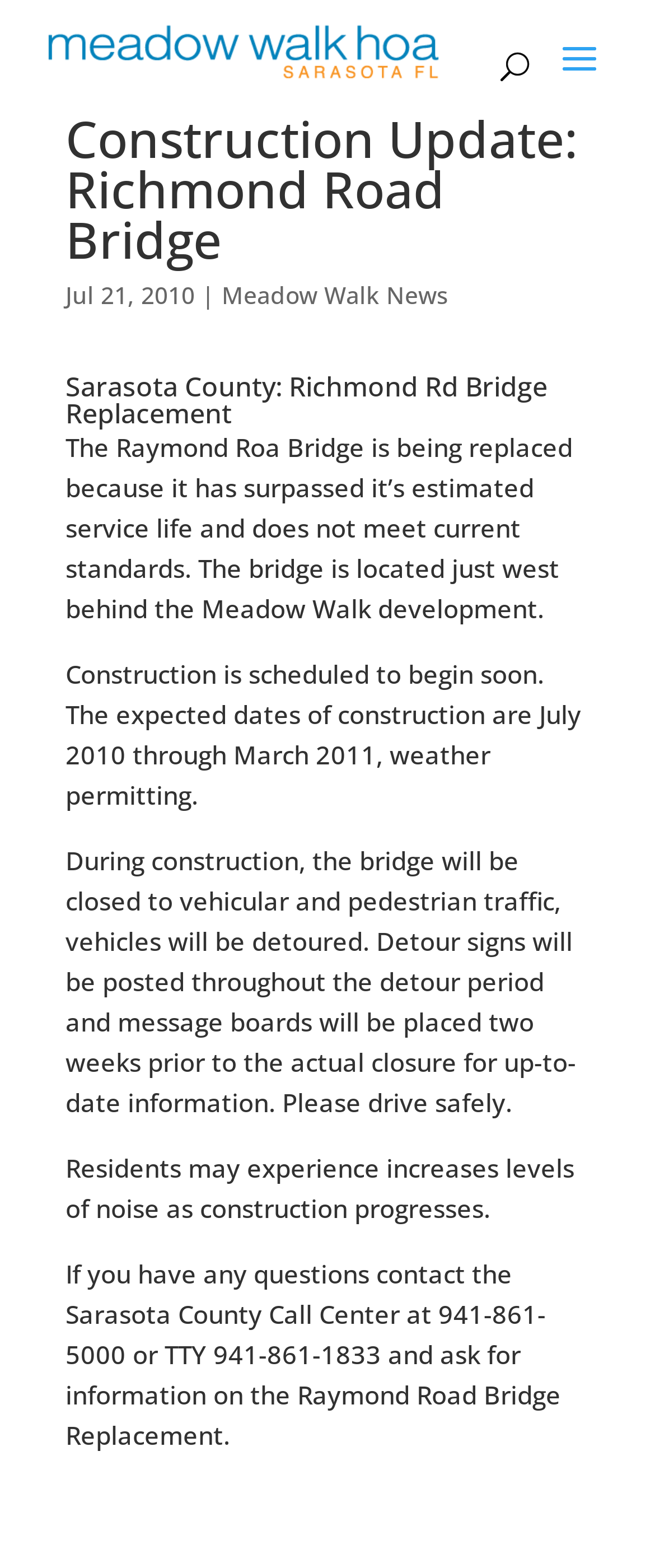What may residents experience during construction?
Carefully analyze the image and provide a detailed answer to the question.

The webpage mentions that residents may experience increased levels of noise as construction progresses.